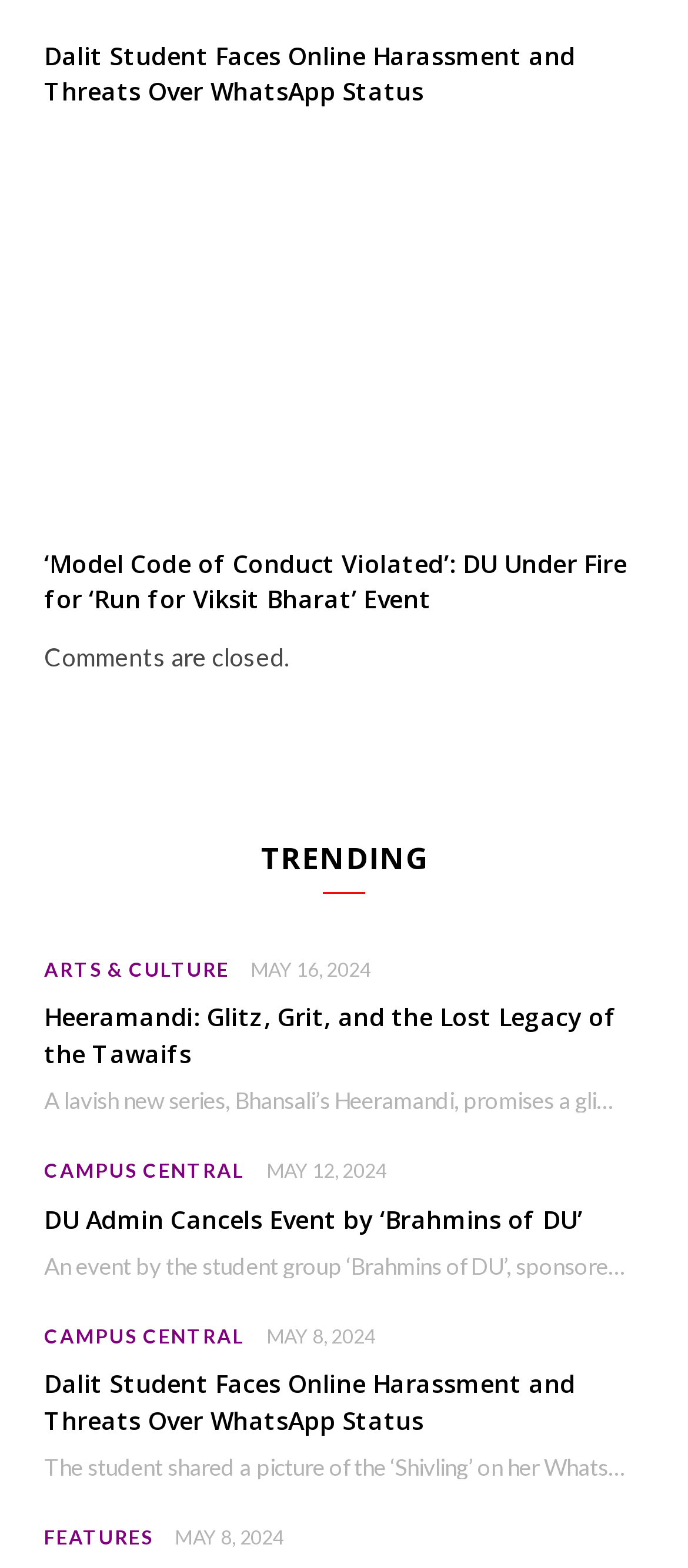What is the date of the second article?
Identify the answer in the screenshot and reply with a single word or phrase.

MAY 16, 2024